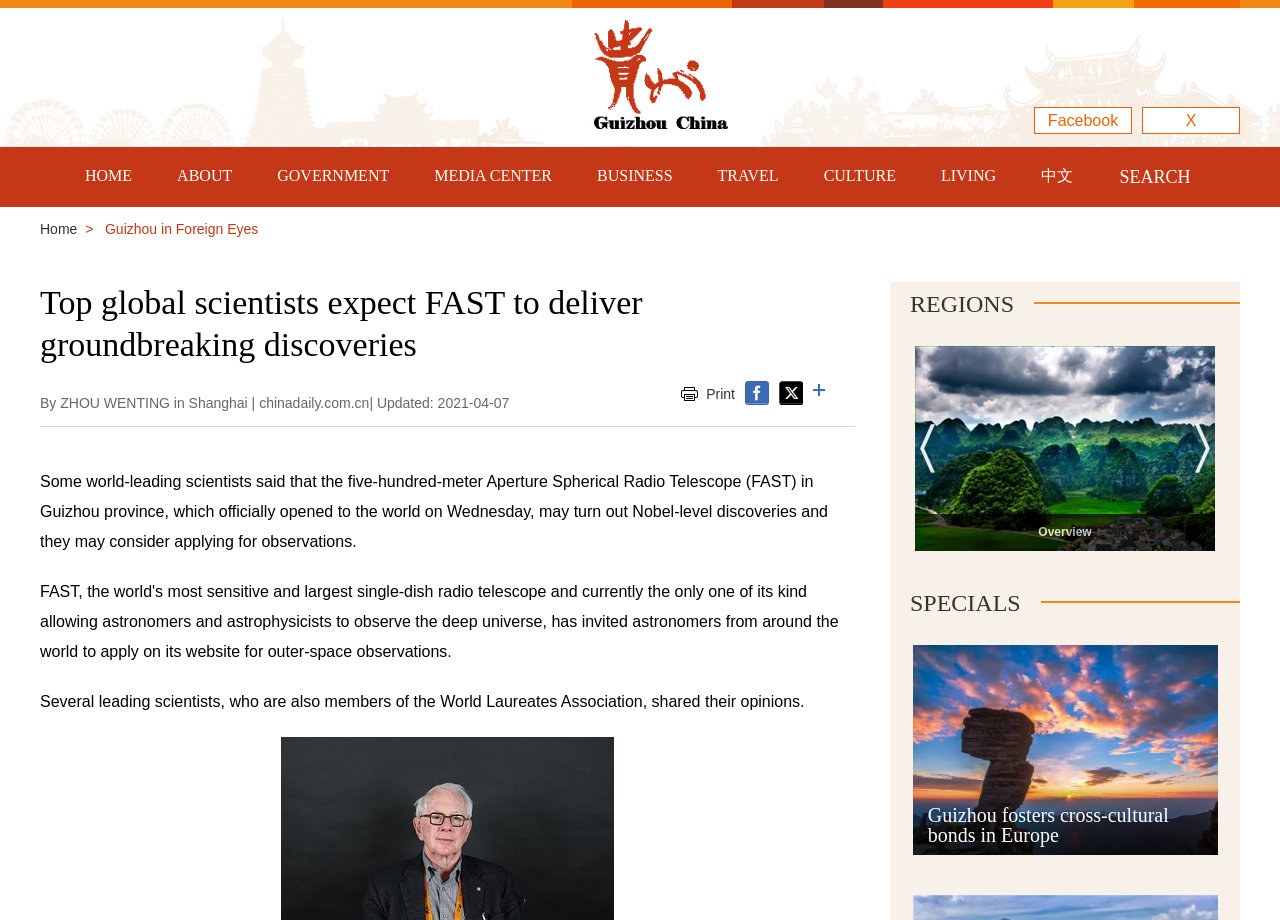Please identify the bounding box coordinates of the element that needs to be clicked to execute the following command: "Go to the 'Ham Radio' page". Provide the bounding box using four float numbers between 0 and 1, formatted as [left, top, right, bottom].

None